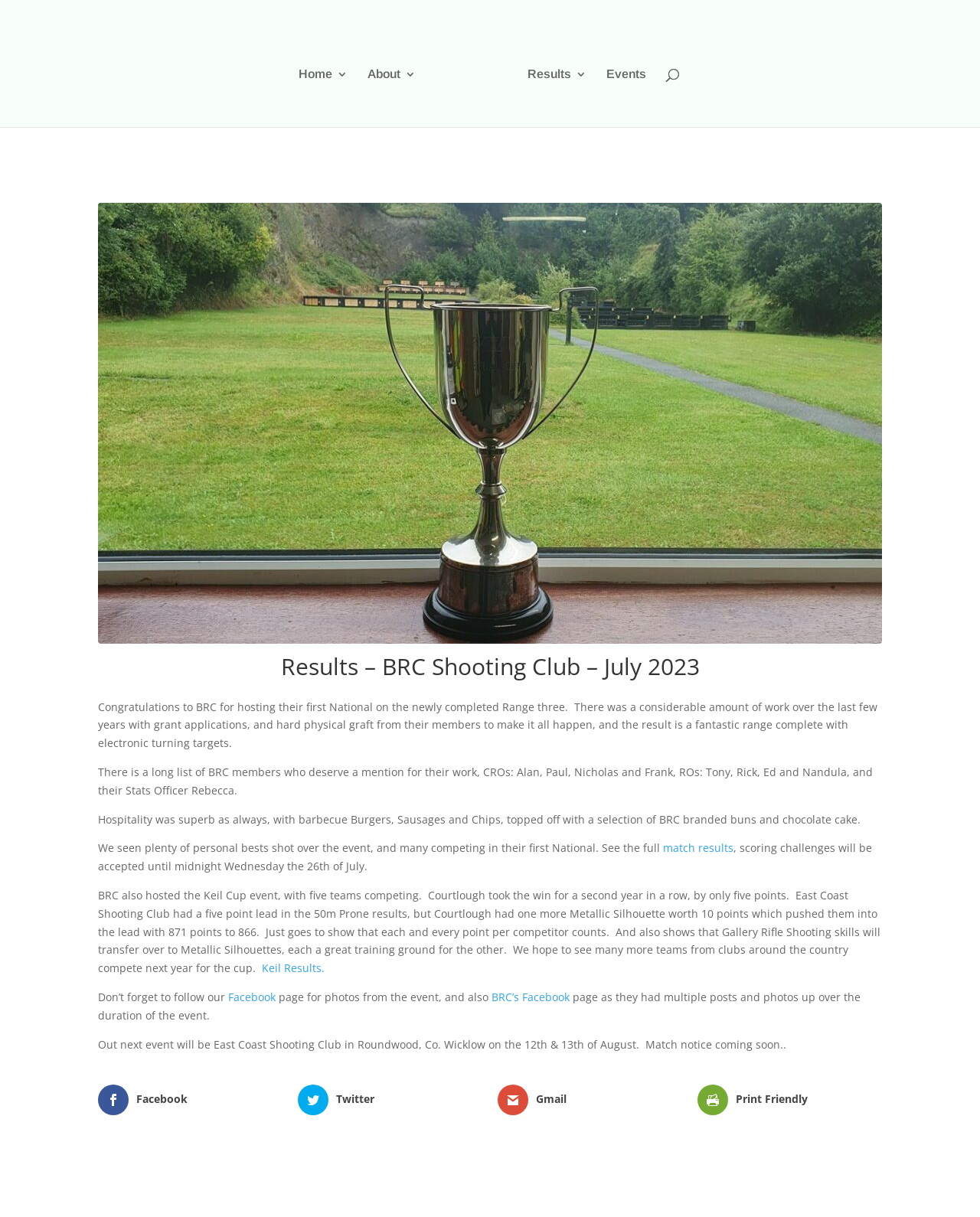What is the date of the next event?
Refer to the image and give a detailed answer to the query.

The date of the next event can be found in the text 'Out next event will be East Coast Shooting Club in Roundwood, Co. Wicklow on the 12th & 13th of August.' which explicitly mentions the date of the next event.